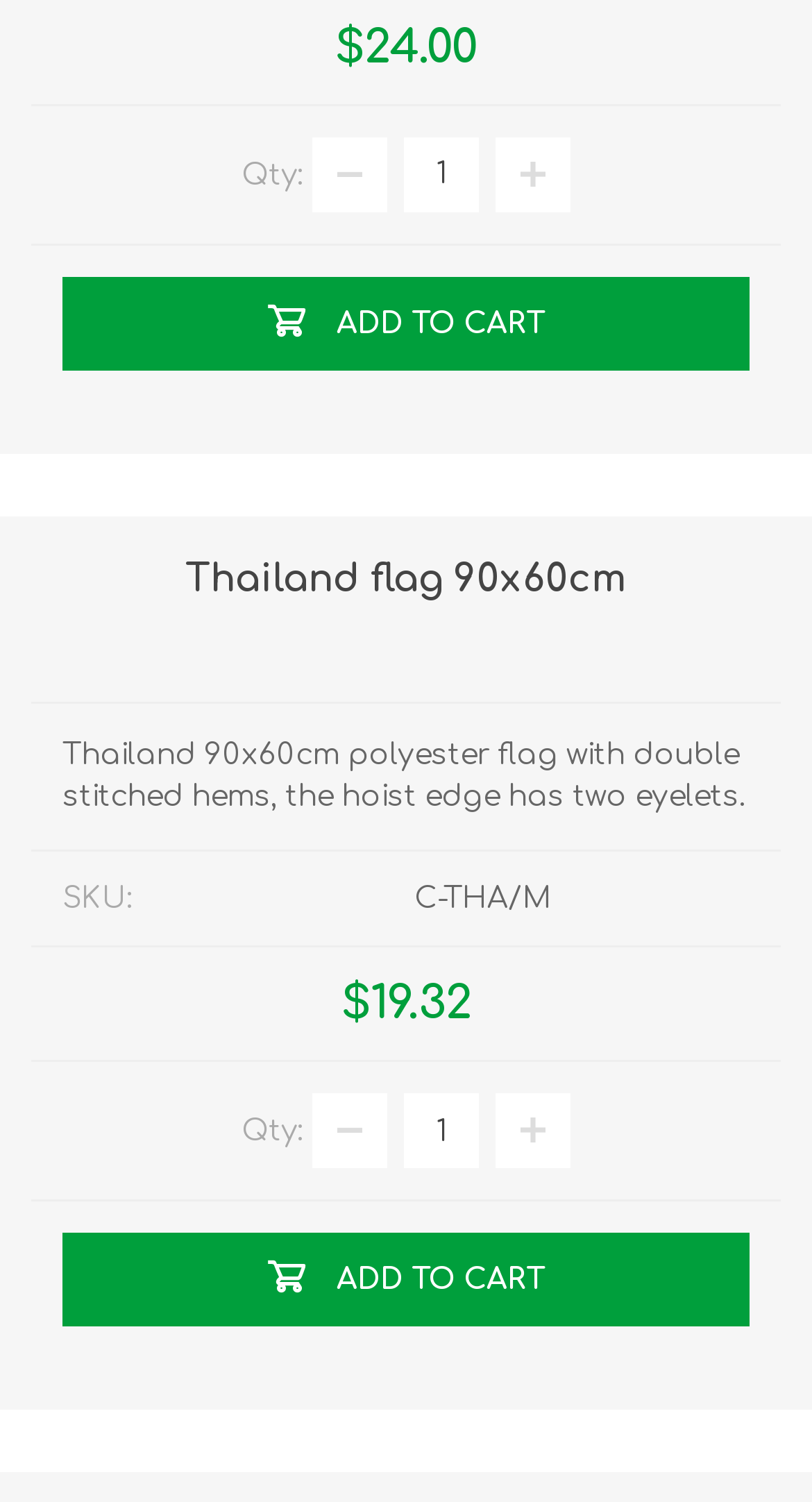How many eyelets does the flag have?
Refer to the screenshot and deliver a thorough answer to the question presented.

I found the number of eyelets by reading the product description which states 'the hoist edge has two eyelets'.